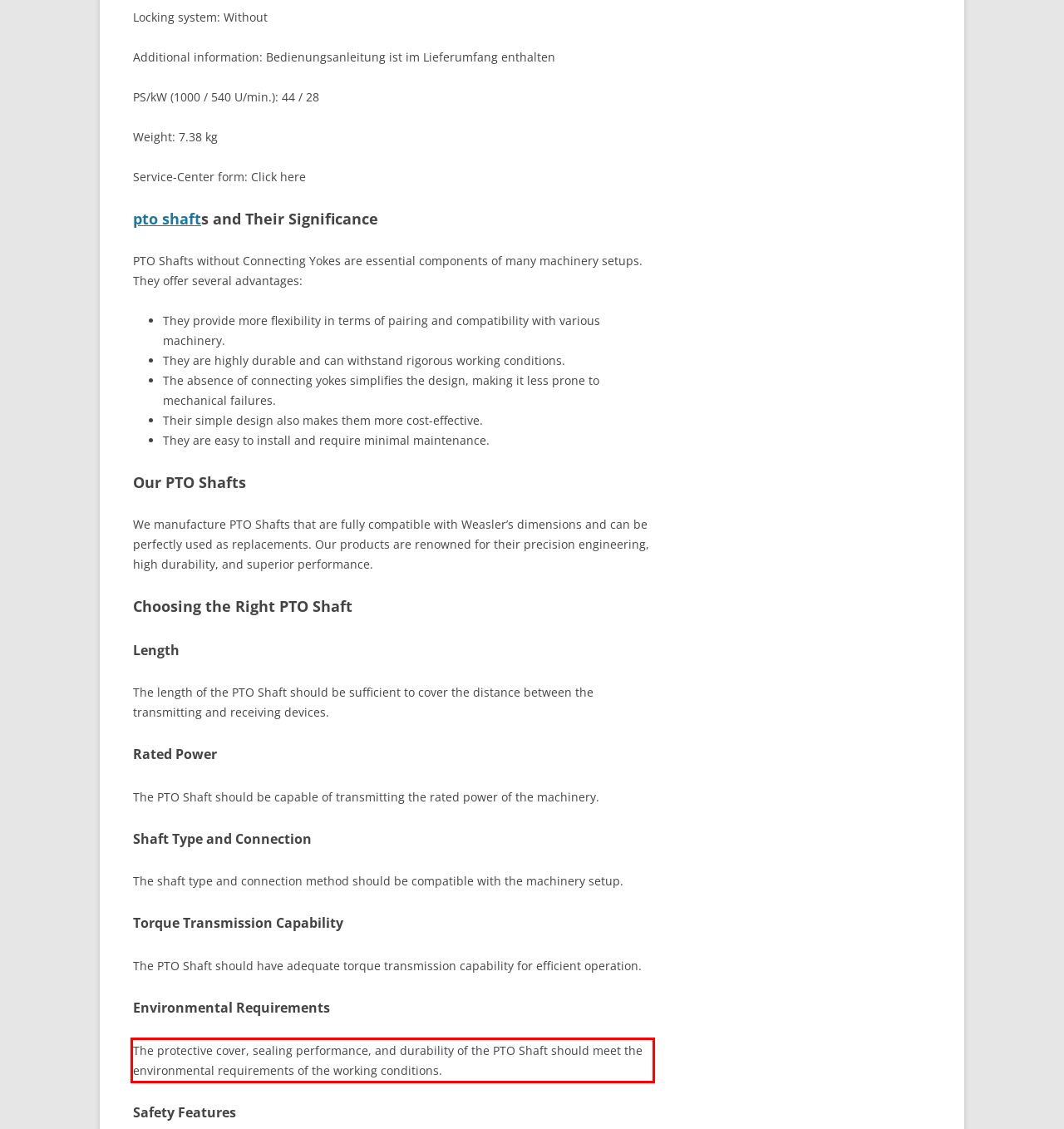You are given a webpage screenshot with a red bounding box around a UI element. Extract and generate the text inside this red bounding box.

The protective cover, sealing performance, and durability of the PTO Shaft should meet the environmental requirements of the working conditions.